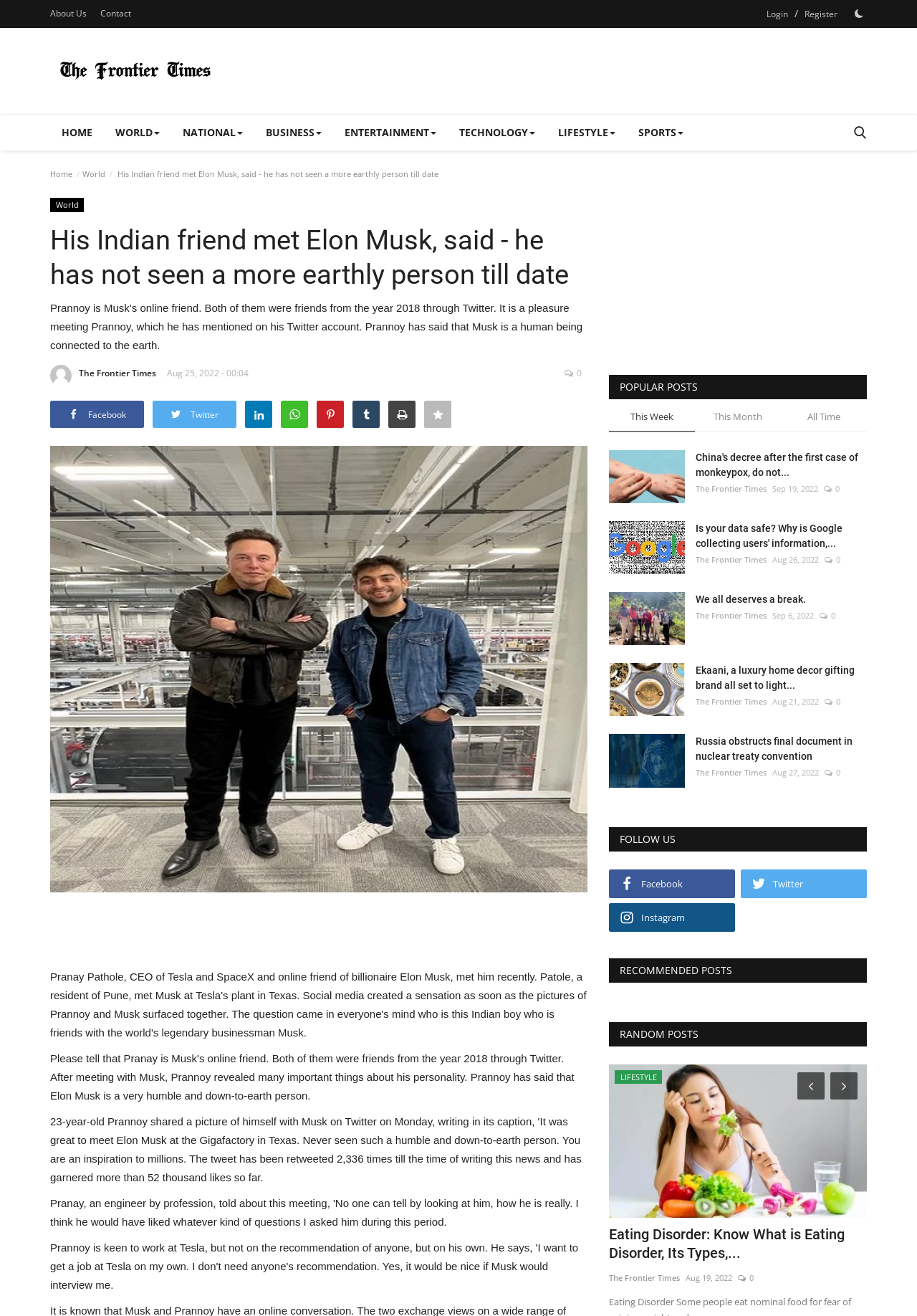Examine the image carefully and respond to the question with a detailed answer: 
What is the position of the 'FOLLOW US' section?

I analyzed the layout of the webpage and found that the 'FOLLOW US' section is located at the bottom of the webpage, below the popular posts and recommended posts sections.